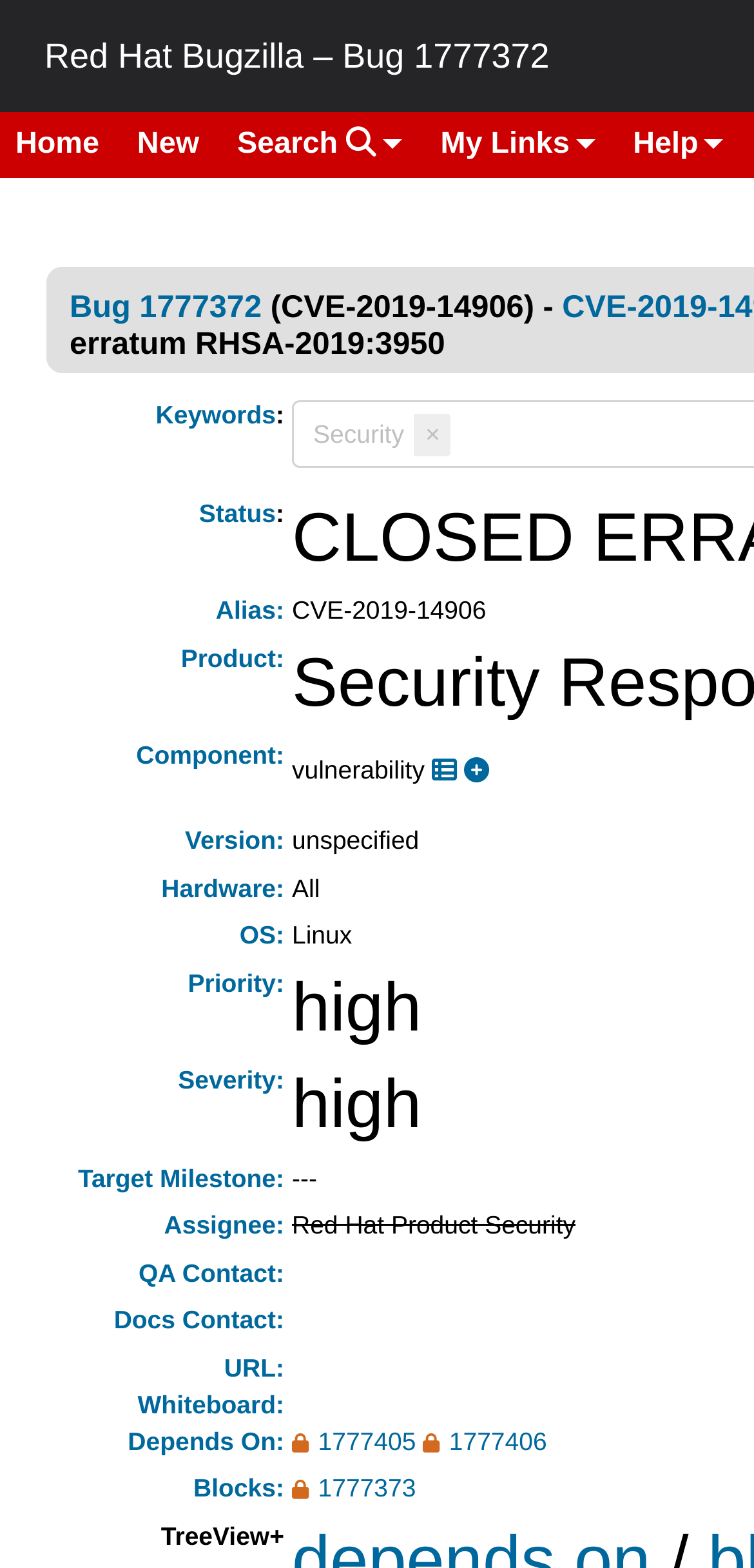Produce a meticulous description of the webpage.

This webpage appears to be a bug tracking page, specifically for bug 1777372. At the top, there is a header section with links to "Home", "New", a search button, "My Links", and "Help". Below this, the bug title "Red Hat Bugzilla – Bug 1777372" is displayed.

The main content of the page is divided into two sections. On the left, there is a list of metadata about the bug, including keywords, status, alias, product, component, version, hardware, OS, priority, severity, target milestone, assignee, QA contact, docs contact, URL, whiteboard, depends on, and blocks. Each of these metadata items is presented as a row header with a corresponding link or text box.

On the right, there is a detailed description of the bug, which includes the CVE-2019-14906 vulnerability and its relation to Red Hat Enterprise Linux 7 erratum RHSA-2019:3950. There are also several links and icons scattered throughout the page, including a "×" icon, a search icon, and several arrow icons.